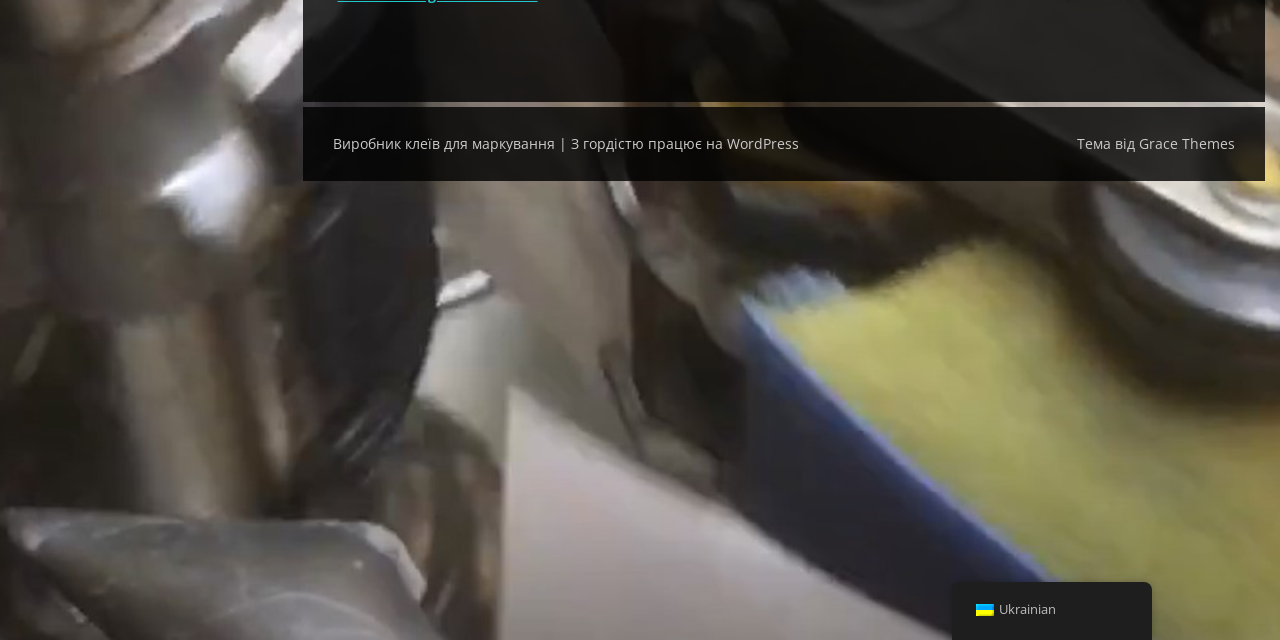Identify the bounding box for the described UI element. Provide the coordinates in (top-left x, top-left y, bottom-right x, bottom-right y) format with values ranging from 0 to 1: Ukrainian

[0.744, 0.919, 0.9, 0.988]